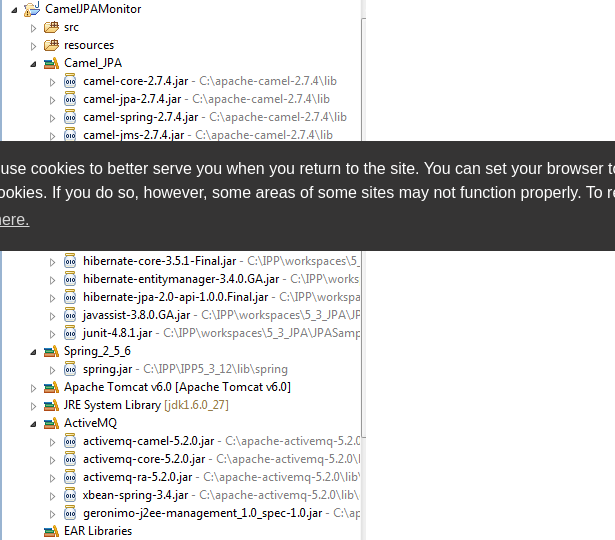Offer a detailed explanation of what is happening in the image.

The image depicts a directory structure for a project named "CamelJPAMonitor," focusing on the integration of Apache Camel with Java Persistence API (JPA). It showcases the various libraries included within the project, such as different versions of Apache Camel jars (e.g., camel-core, camel-jpa, and camel-spring), Hibernate jars for object-relational mapping, and additional dependencies necessary for successful execution. This structure is crucial for developers looking to implement a robust integration solution with Stardust and JMS (Java Message Service). The context indicates that the code architecture is essential for building and deploying applications using Apache Camel within a web environment, specifically leveraging Apache Tomcat as the server.